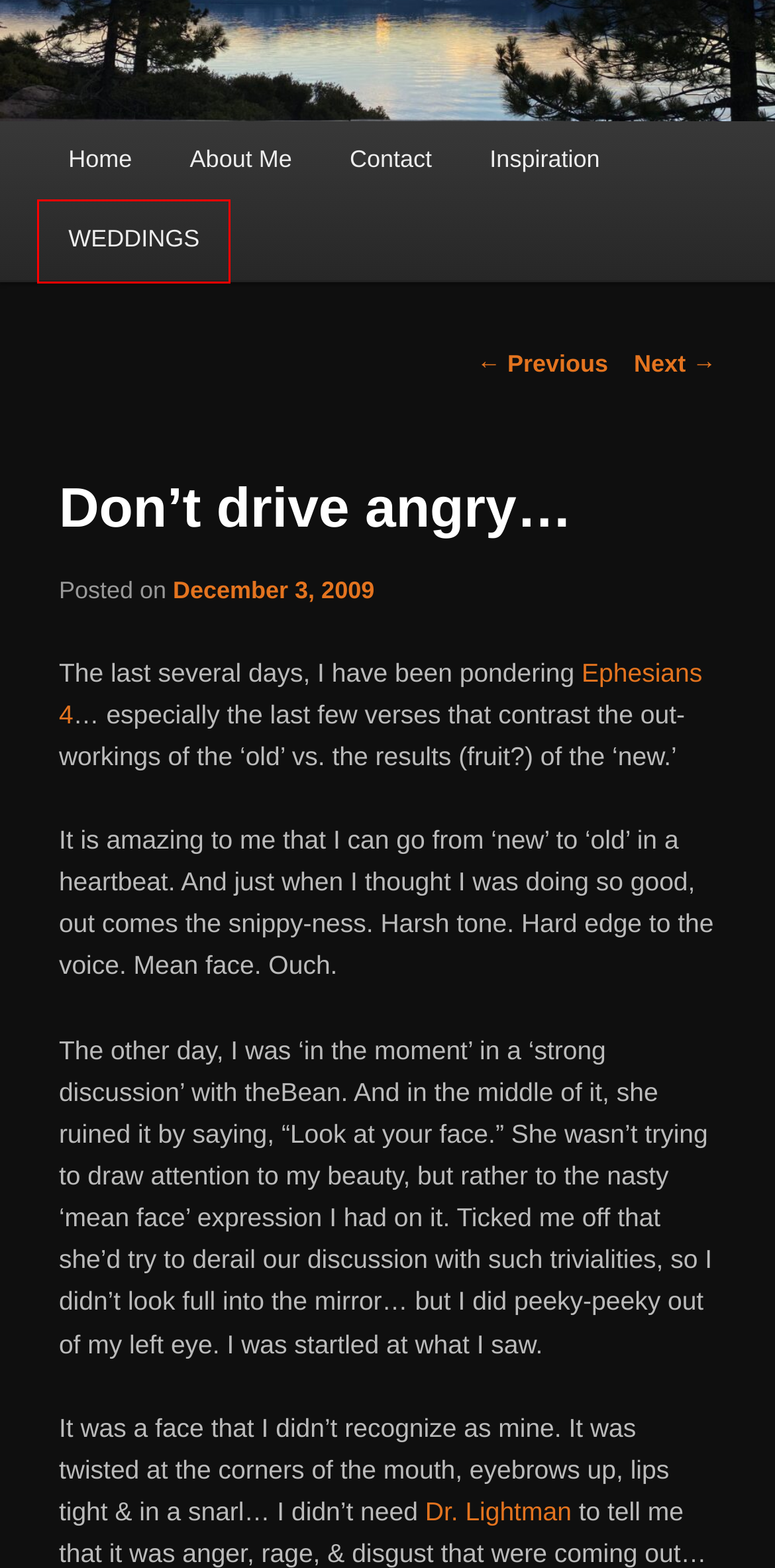You are presented with a screenshot of a webpage containing a red bounding box around an element. Determine which webpage description best describes the new webpage after clicking on the highlighted element. Here are the candidates:
A. Inspiration | scoey's conundrum
B. Groundhog Day | scoey's conundrum
C. About Me | scoey's conundrum
D. Contact | scoey's conundrum
E. Life | scoey's conundrum
F. WEDDINGS | scoey's conundrum
G. Bible | scoey's conundrum
H. Sunday afternoon… | scoey's conundrum

F